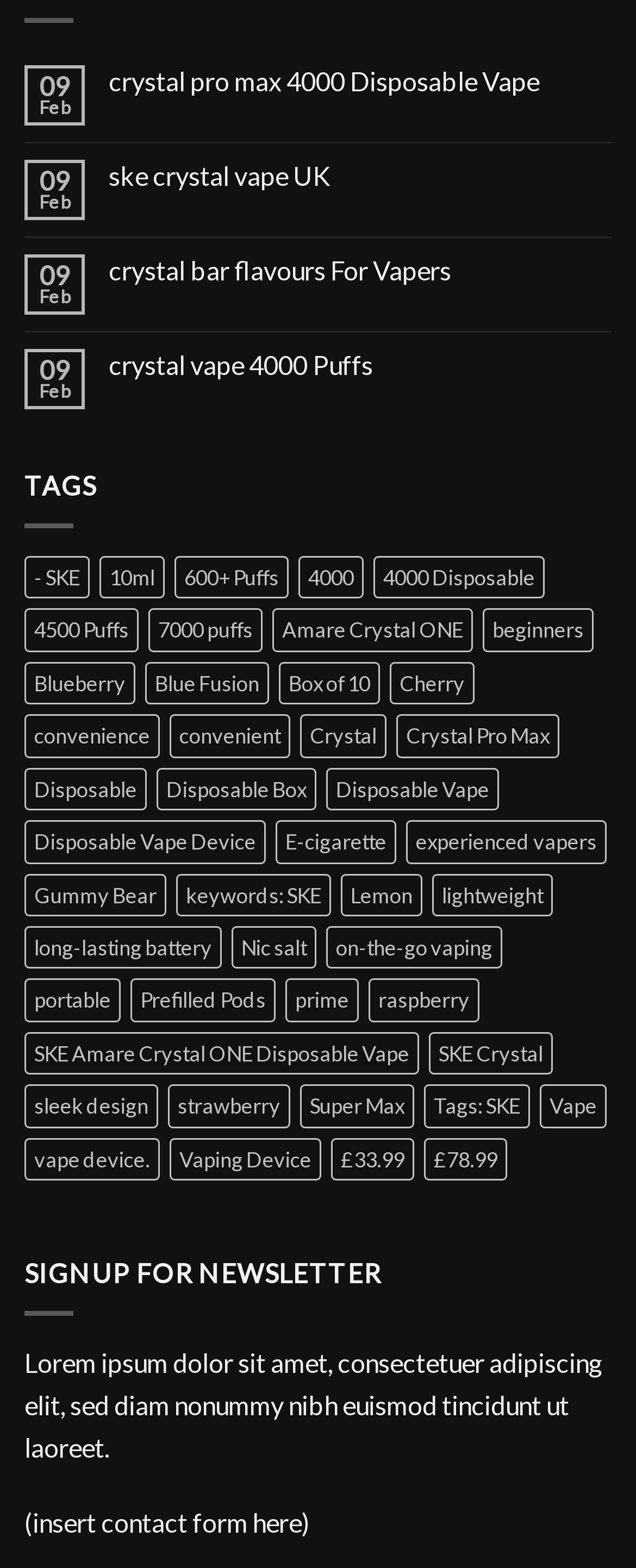From the element description Blueberry, predict the bounding box coordinates of the UI element. The coordinates must be specified in the format (top-left x, top-left y, bottom-right x, bottom-right y) and should be within the 0 to 1 range.

[0.038, 0.422, 0.213, 0.449]